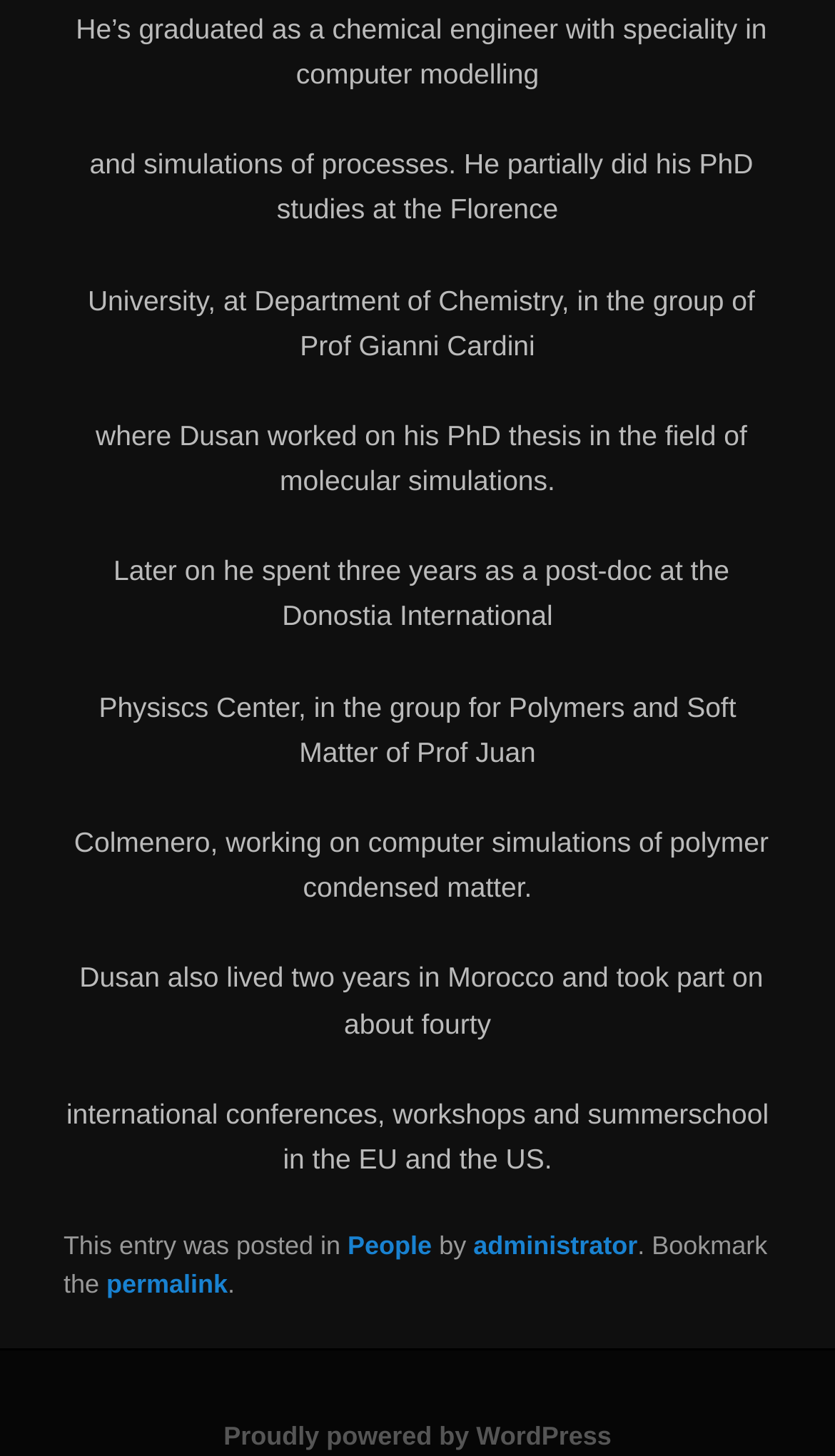Identify the bounding box for the UI element specified in this description: "Proudly powered by WordPress". The coordinates must be four float numbers between 0 and 1, formatted as [left, top, right, bottom].

[0.268, 0.976, 0.732, 0.996]